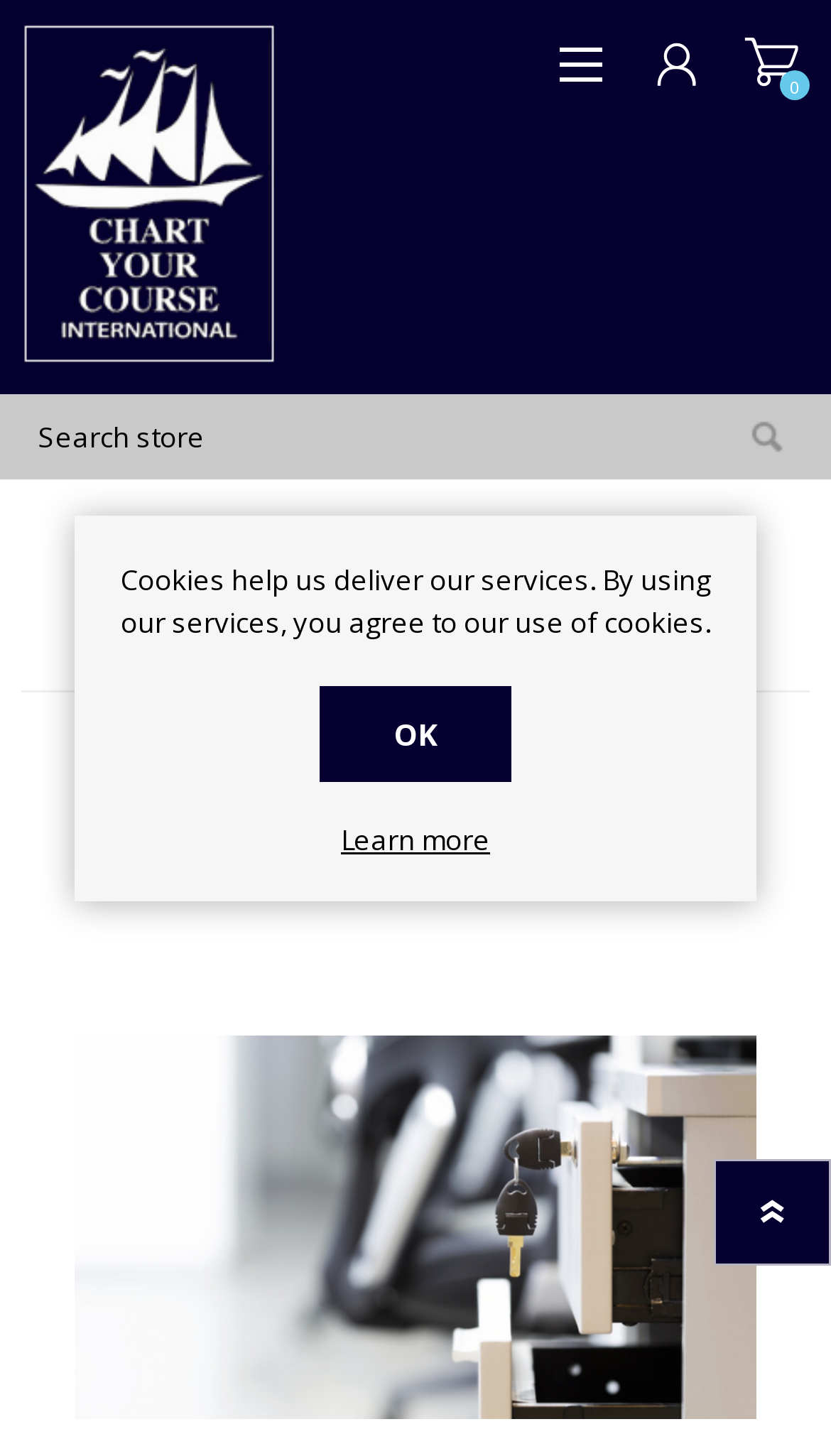By analyzing the image, answer the following question with a detailed response: How many links are in the top navigation menu?

I counted the number of link elements in the top navigation menu, which are 'REGISTER', 'LOGIN', 'WISHLIST 0', and 'Shopping cart', and found that there are 4 links in total.